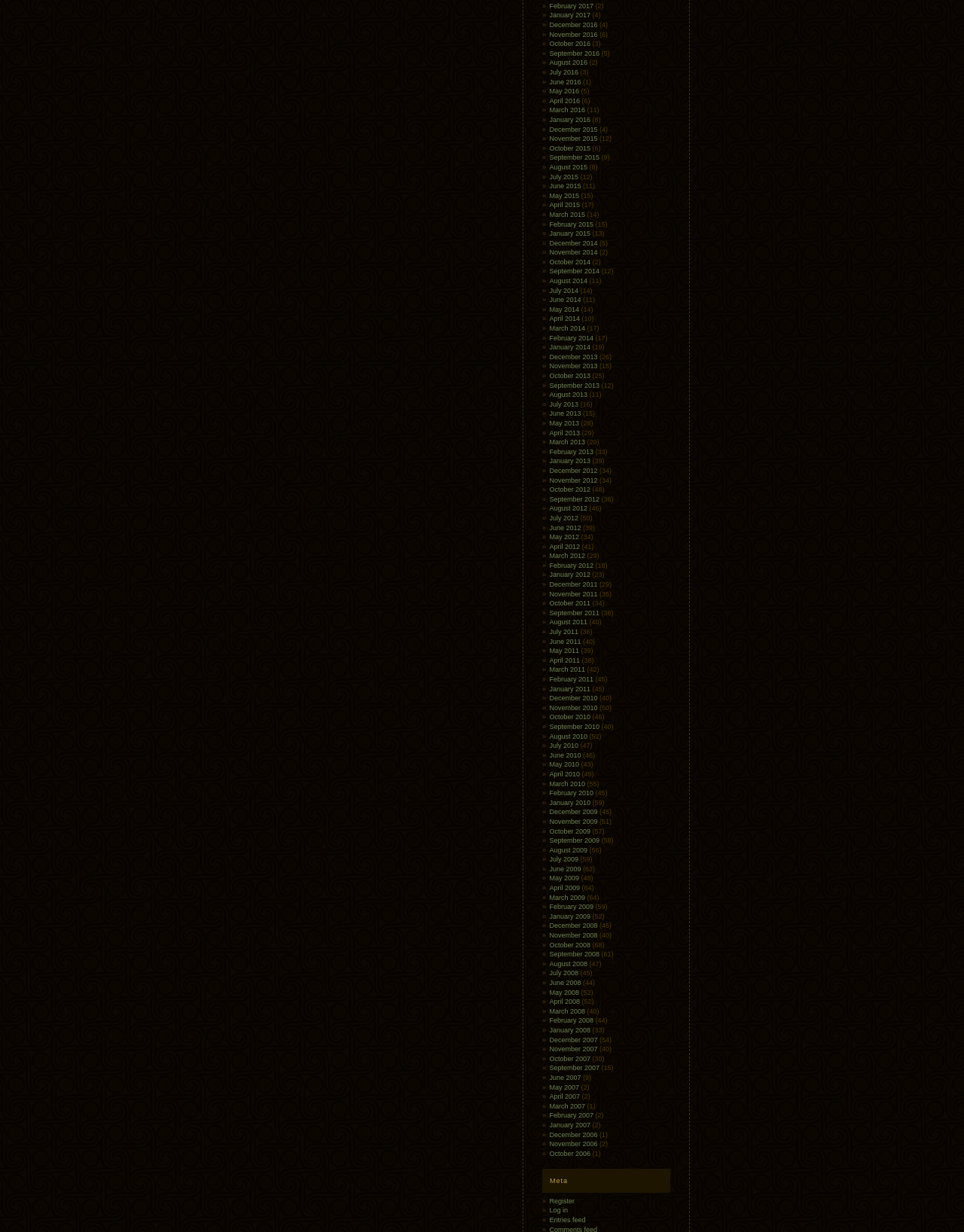Determine the bounding box coordinates of the clickable region to execute the instruction: "Click on February 2017". The coordinates should be four float numbers between 0 and 1, denoted as [left, top, right, bottom].

[0.57, 0.002, 0.616, 0.008]